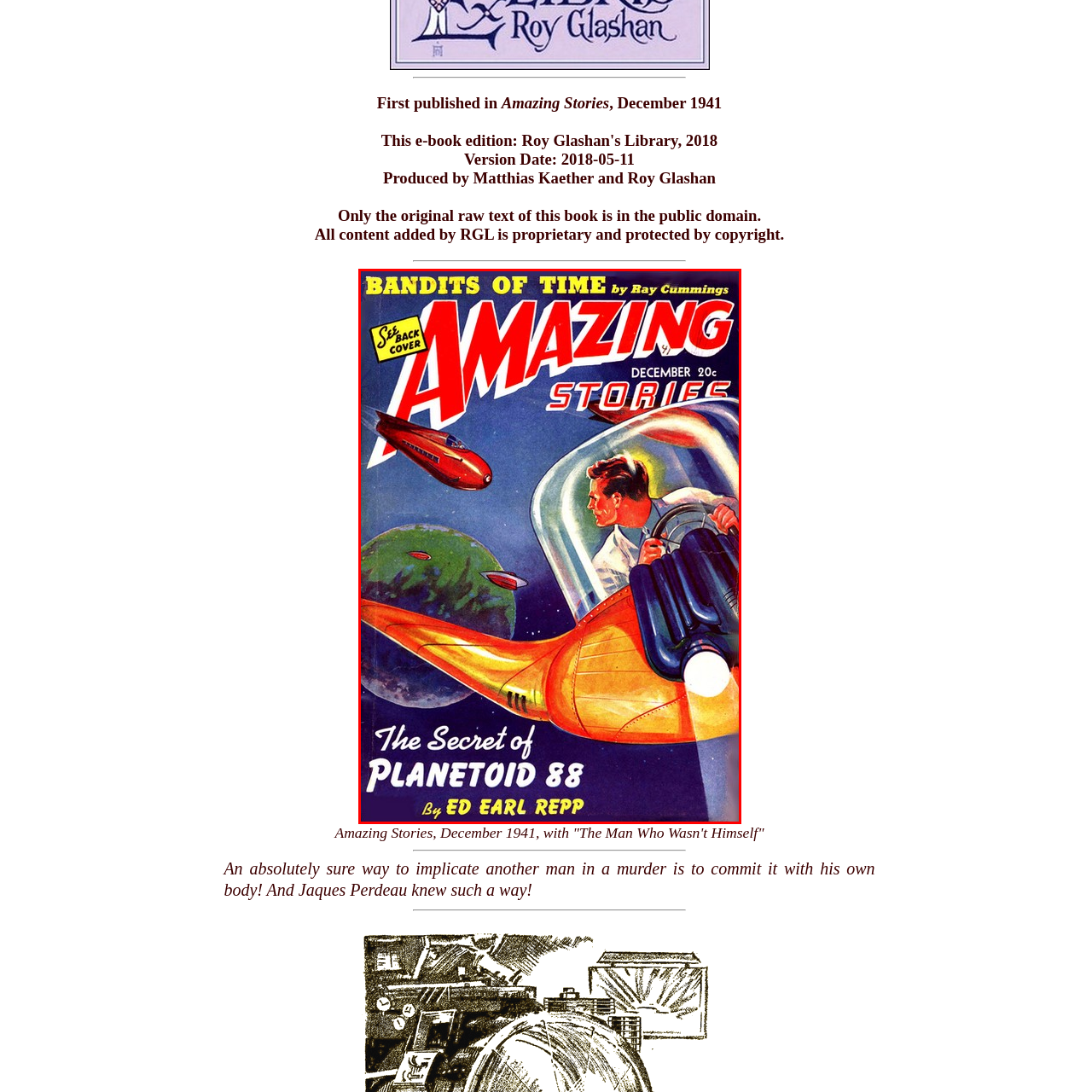Give a detailed account of the picture within the red bounded area.

The image features the striking cover of "Amazing Stories," a science fiction magazine from December 1941. Prominently displayed in bold red letters across the top is the title "AMAZING," followed by the issue date and price in the upper corner. The artwork depicts a futuristic scene with a man navigating a vibrant yellow spacecraft, while a crimson spaceship soars above. The backdrop features a green planet and other celestial bodies, enhancing the otherworldly atmosphere. Below the spacecraft, the text announces "The Secret of Planetoid 88" by Ed Earl Repp, hinting at the adventurous content within. This illustration captures the essence of mid-20th-century science fiction, evoking excitement and curiosity for the stories of that era.